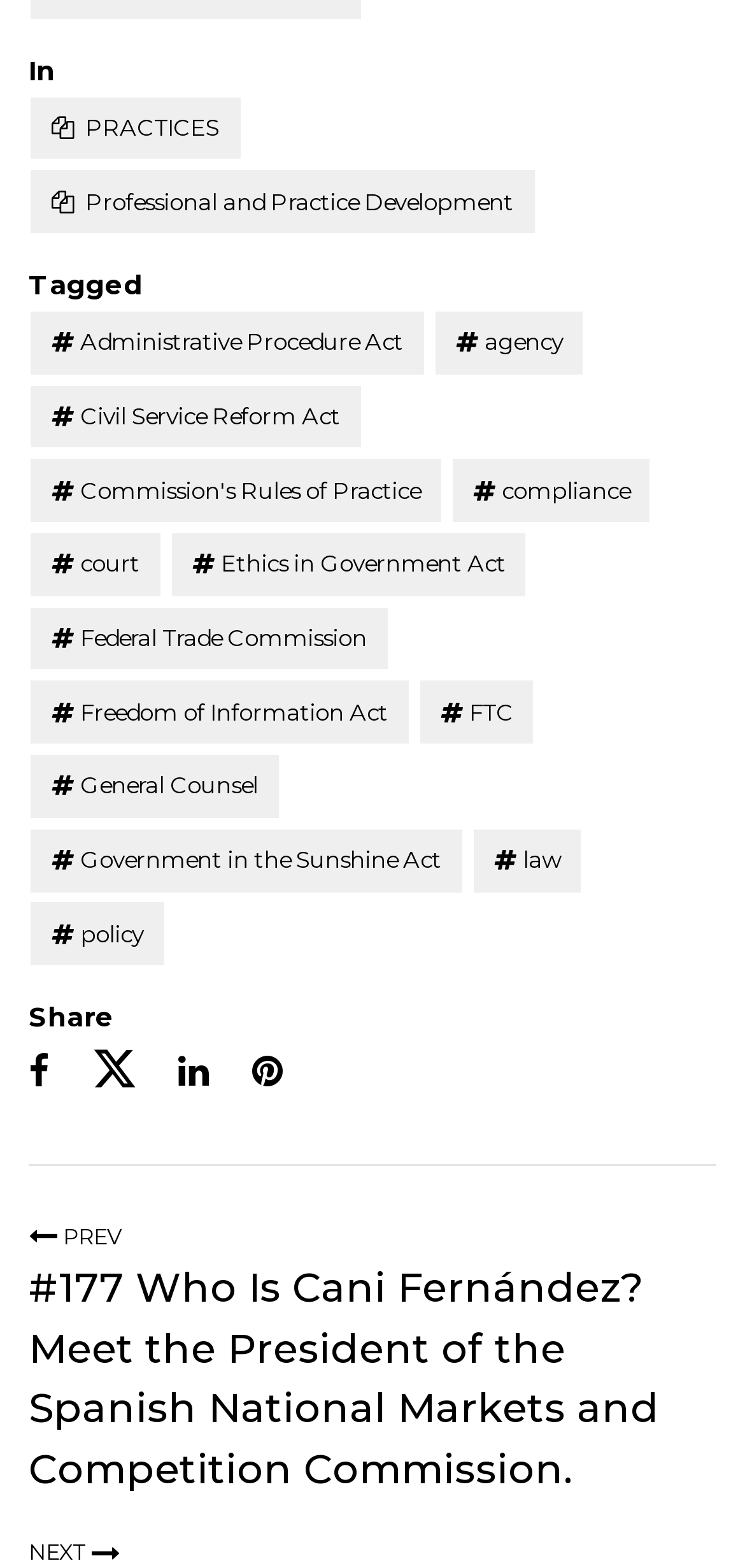Pinpoint the bounding box coordinates of the clickable element to carry out the following instruction: "view ADSD – Aging & Disability – Nevada Senior Guide."

None